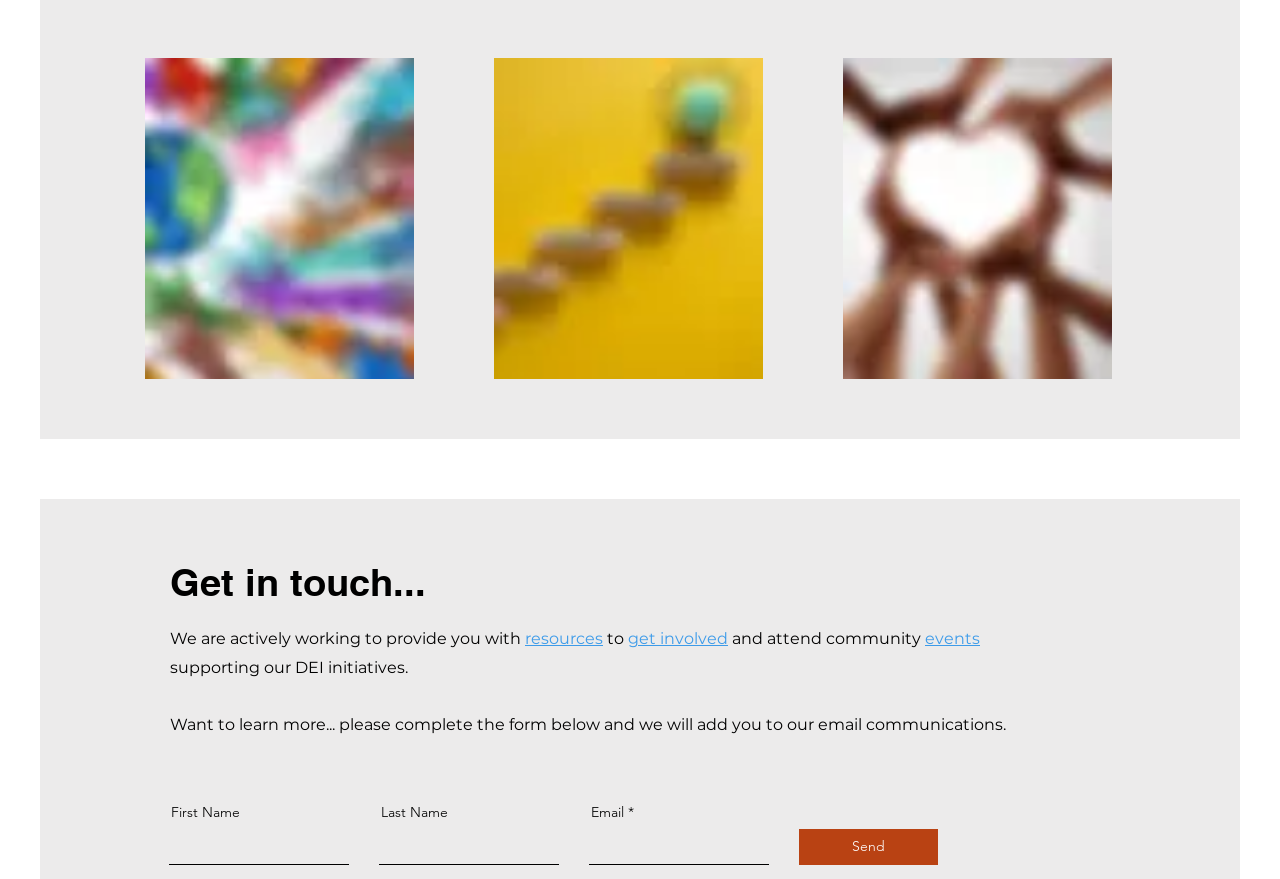What is the main theme of the images at the top?
Look at the image and provide a short answer using one word or a phrase.

Diversity and unity